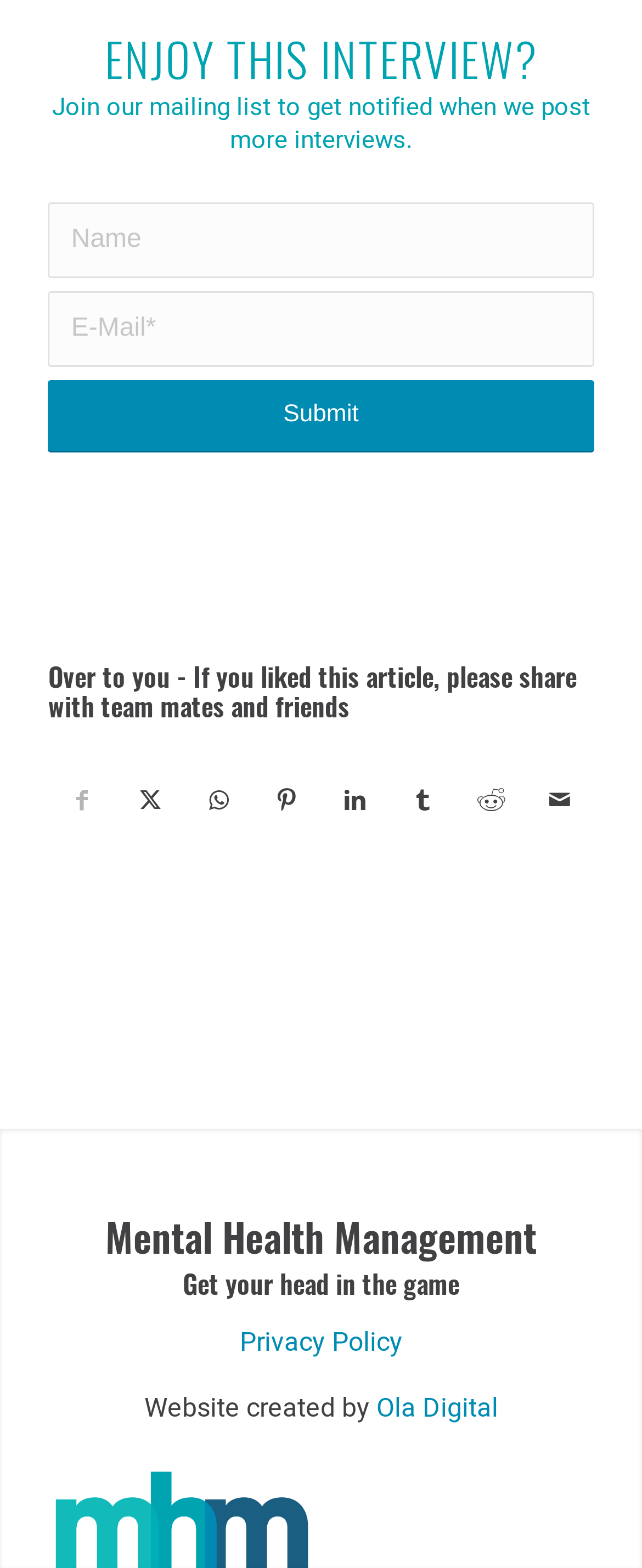How many social media platforms can you share the article on?
Answer the question with a detailed and thorough explanation.

There are seven social media links provided, including Facebook, X, WhatsApp, Pinterest, LinkedIn, Tumblr, and Reddit, which allows users to share the article on these platforms.